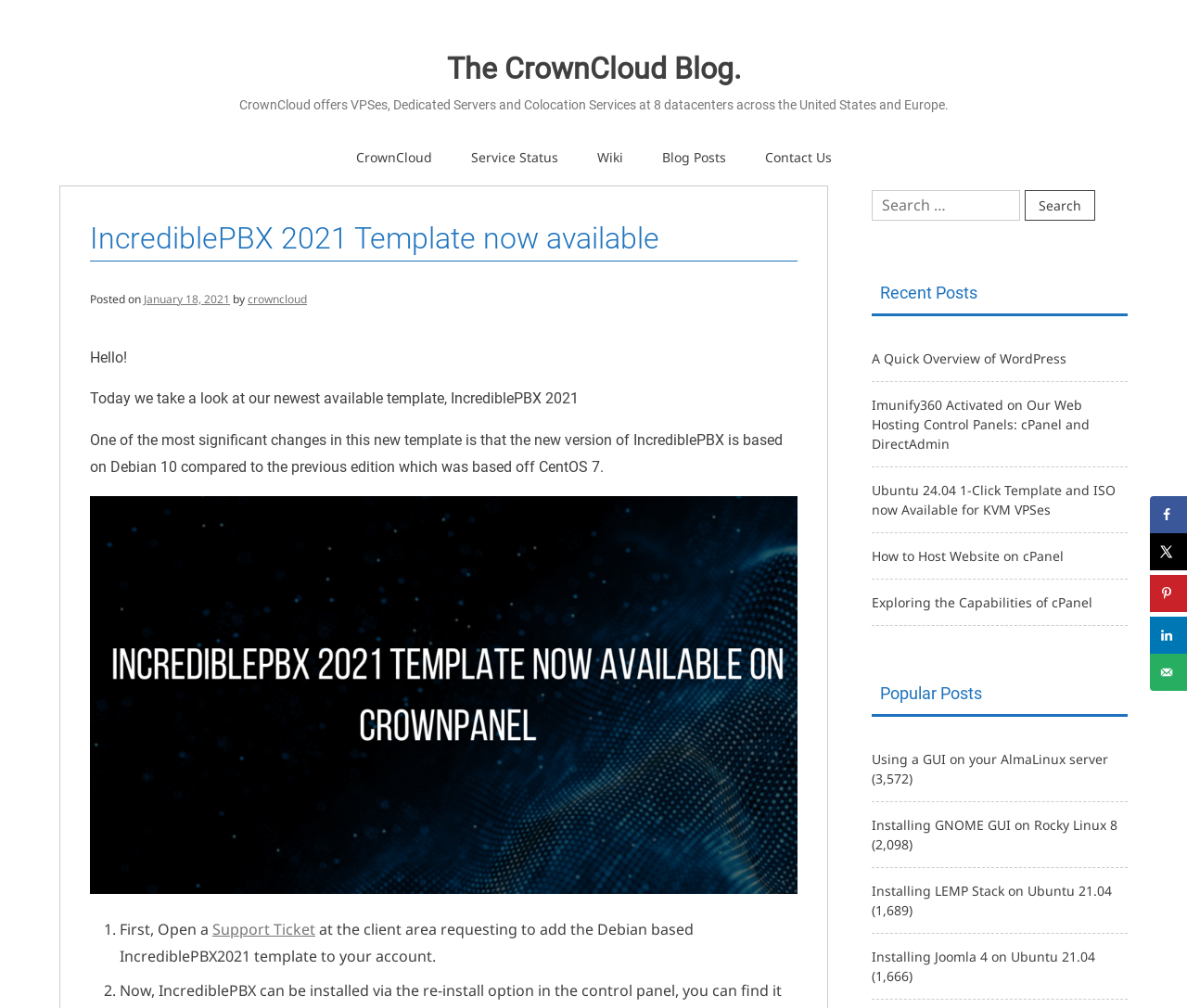Highlight the bounding box coordinates of the element that should be clicked to carry out the following instruction: "Read the 'IncrediblePBX 2021 Template now available' blog post". The coordinates must be given as four float numbers ranging from 0 to 1, i.e., [left, top, right, bottom].

[0.076, 0.214, 0.672, 0.259]